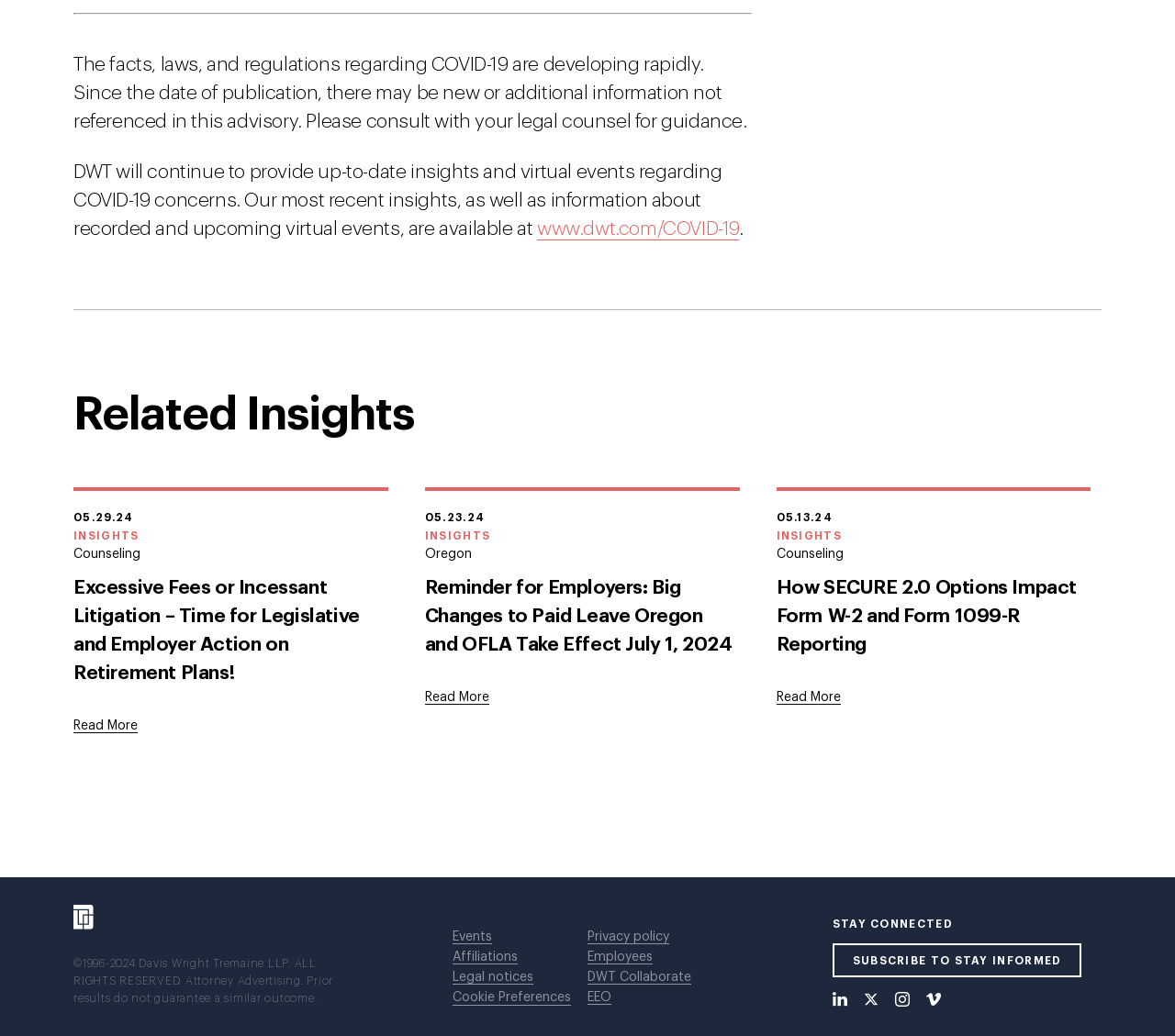What is the purpose of the 'Change Cookie Settings' button?
Answer the question with just one word or phrase using the image.

To adjust cookie preferences